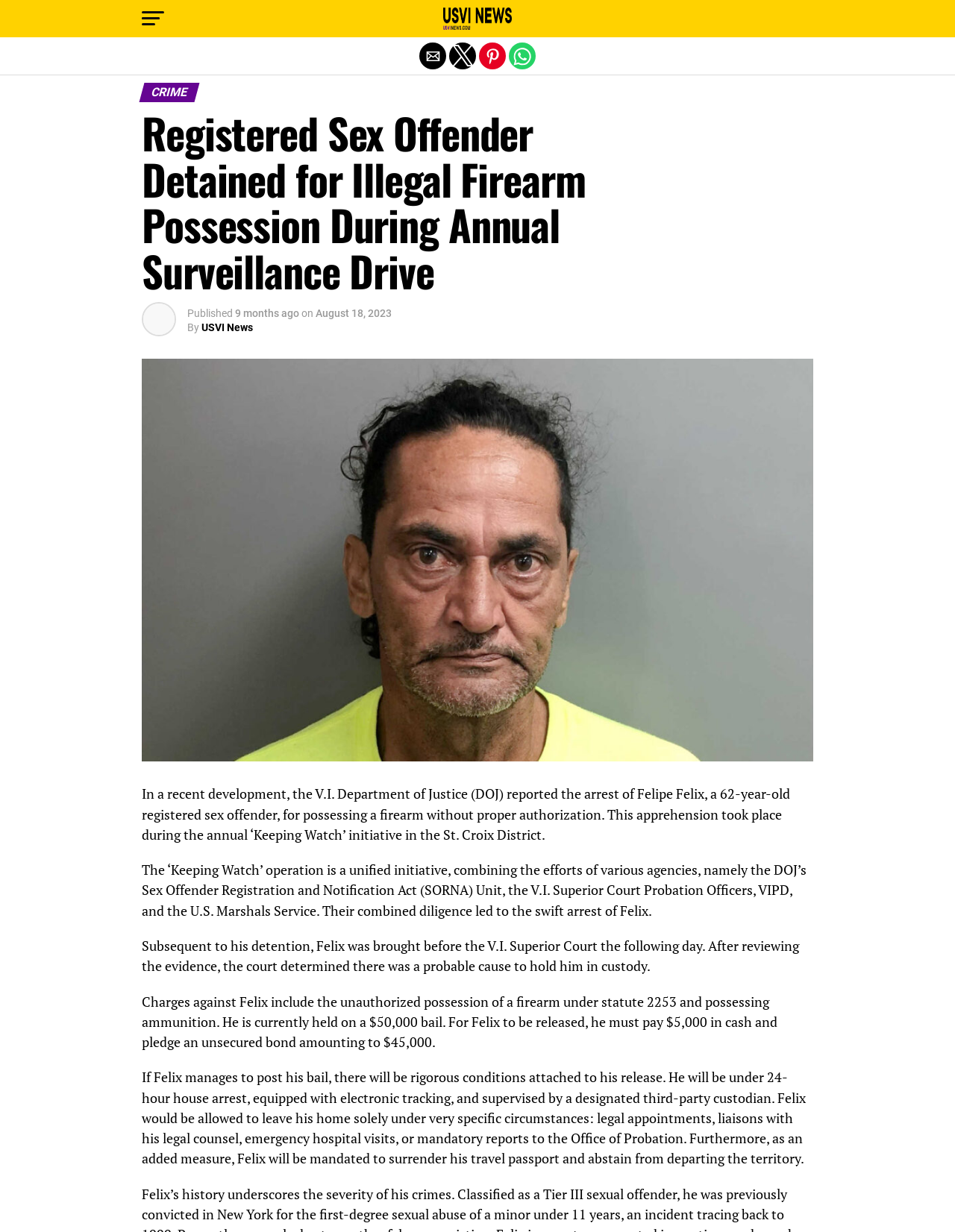Please extract the primary headline from the webpage.

Registered Sex Offender Detained for Illegal Firearm Possession During Annual Surveillance Drive